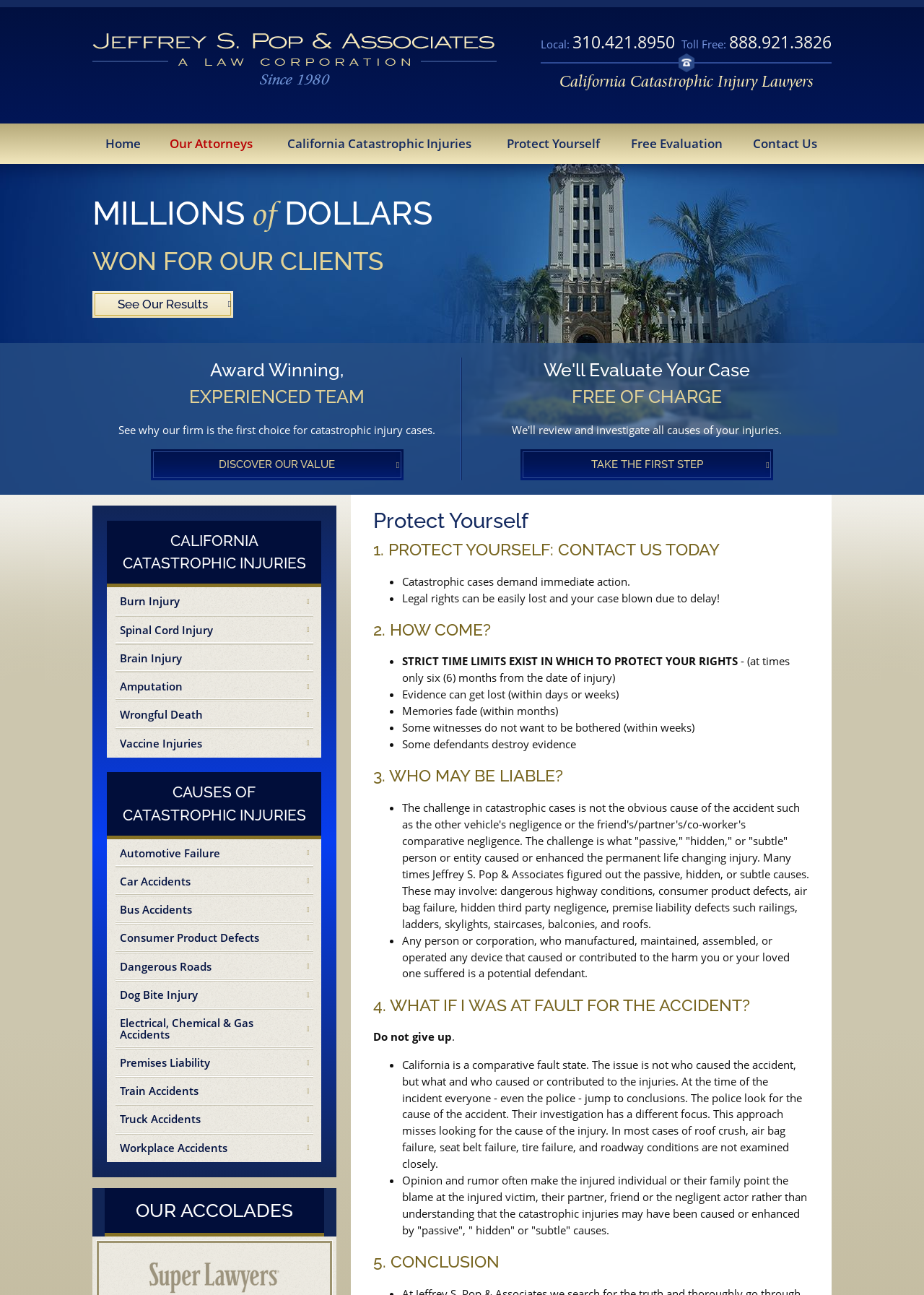Can you provide the bounding box coordinates for the element that should be clicked to implement the instruction: "Discover the value of the firm"?

[0.116, 0.276, 0.483, 0.371]